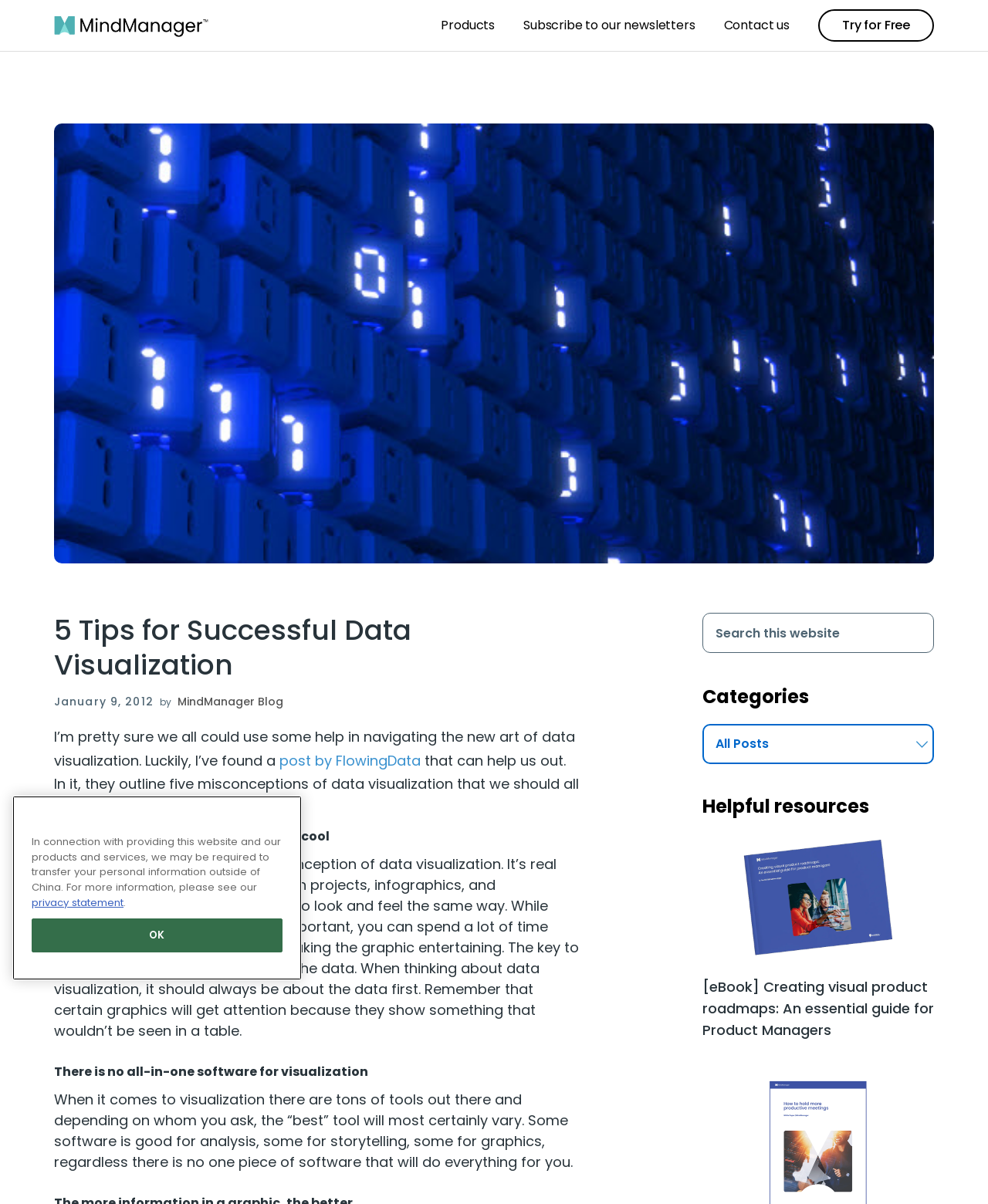What is the title of the blog post? Based on the screenshot, please respond with a single word or phrase.

5 Tips for Successful Data Visualization